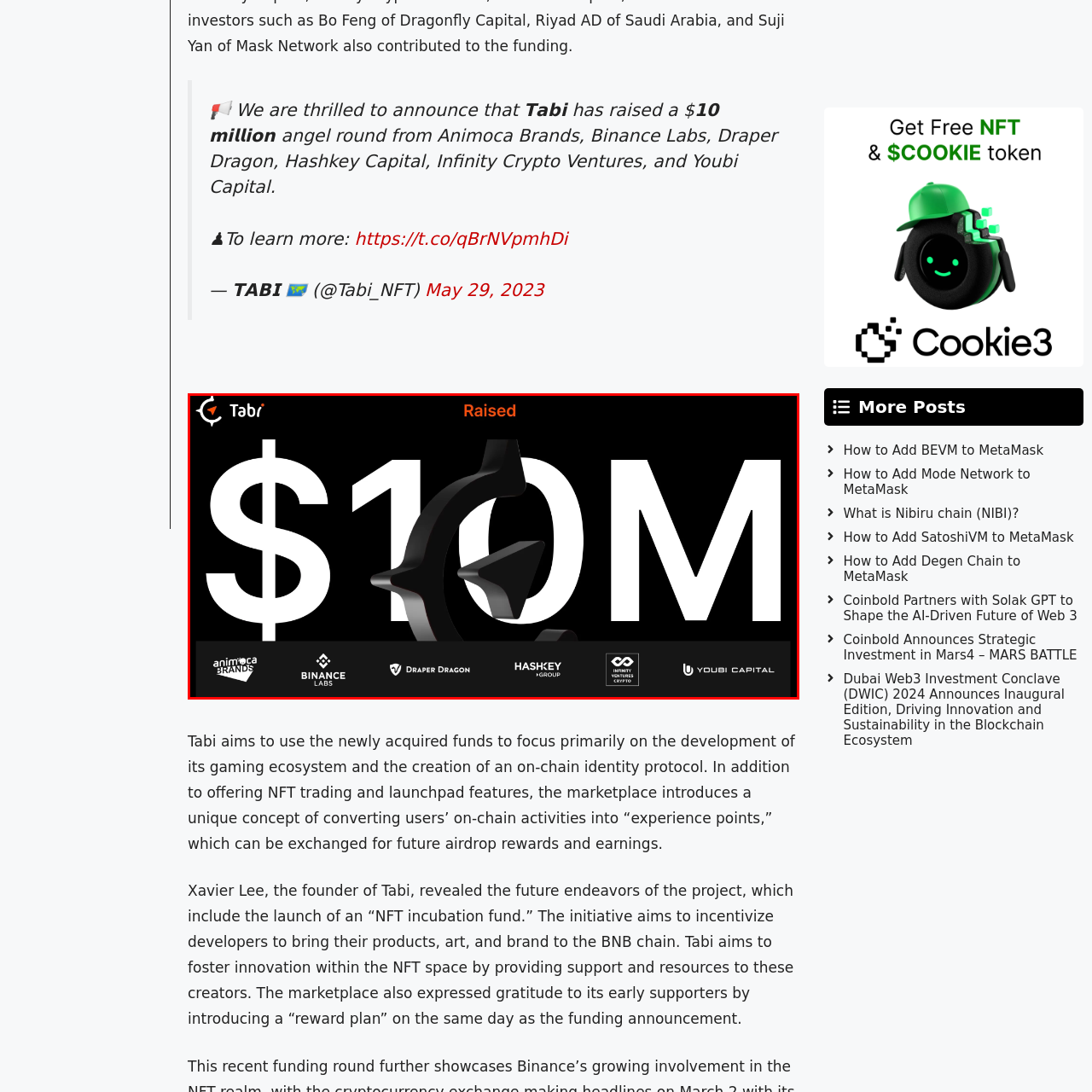Detail the scene within the red-bordered box in the image, including all relevant features and actions.

The image celebrates Tabi's achievement of raising an impressive $10 million in an angel funding round. Boldly displayed in the background, the dollar amount is complemented by prominent graphics that emphasize this milestone. Below the text, logos of key investors including Animoca Brands, Binance Labs, Draper Dragon, Hashkey Group, Infinity Crypto Ventures, and Youbi Capital are showcased, highlighting the support from significant industry players. This visual announcement underscores Tabi's ambitions to enhance its gaming ecosystem and develop innovative blockchain solutions.